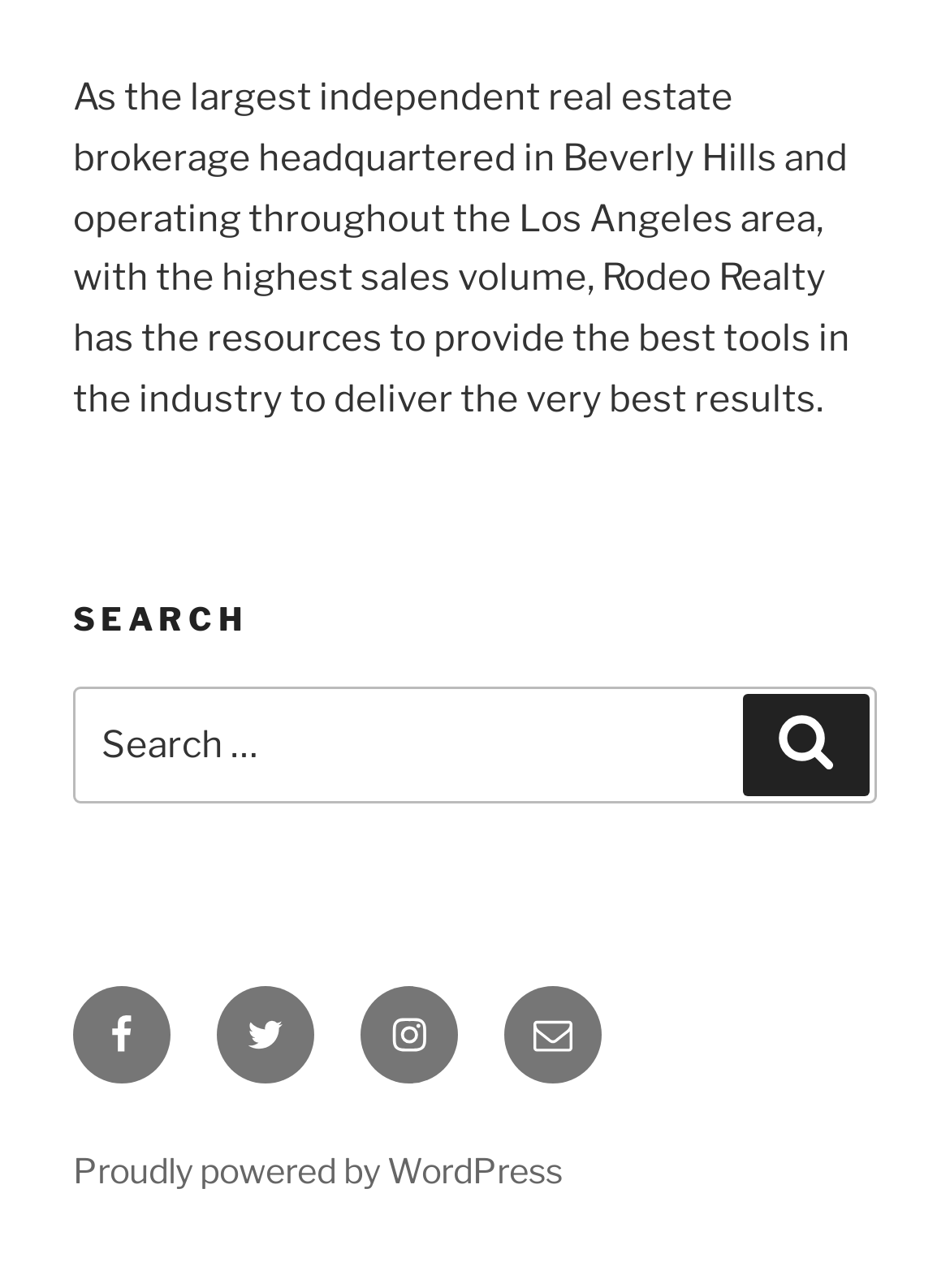Reply to the question with a single word or phrase:
What is the platform used to power the website?

WordPress